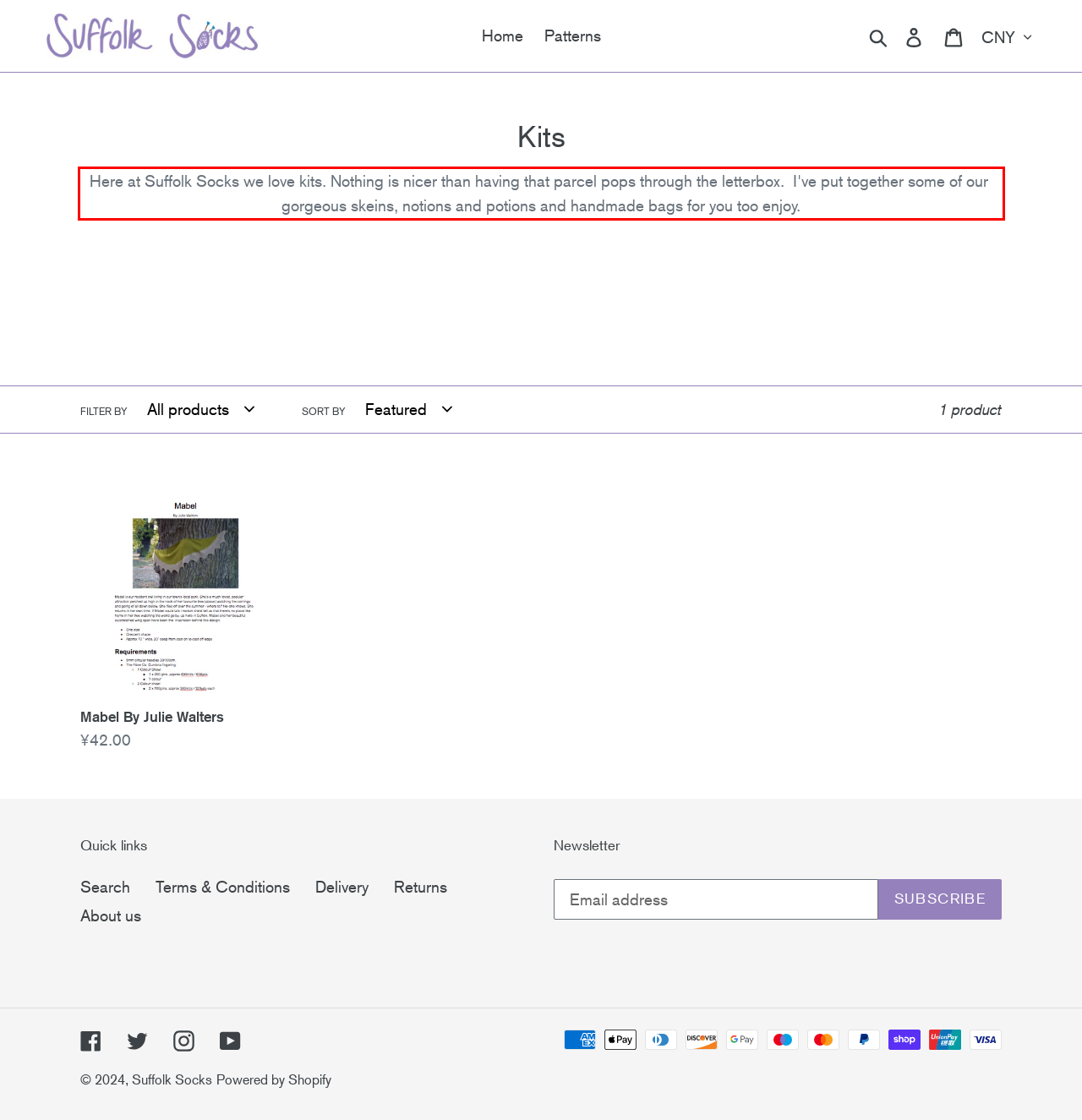Using the provided screenshot of a webpage, recognize the text inside the red rectangle bounding box by performing OCR.

Here at Suffolk Socks we love kits. Nothing is nicer than having that parcel pops through the letterbox. I've put together some of our gorgeous skeins, notions and potions and handmade bags for you too enjoy.